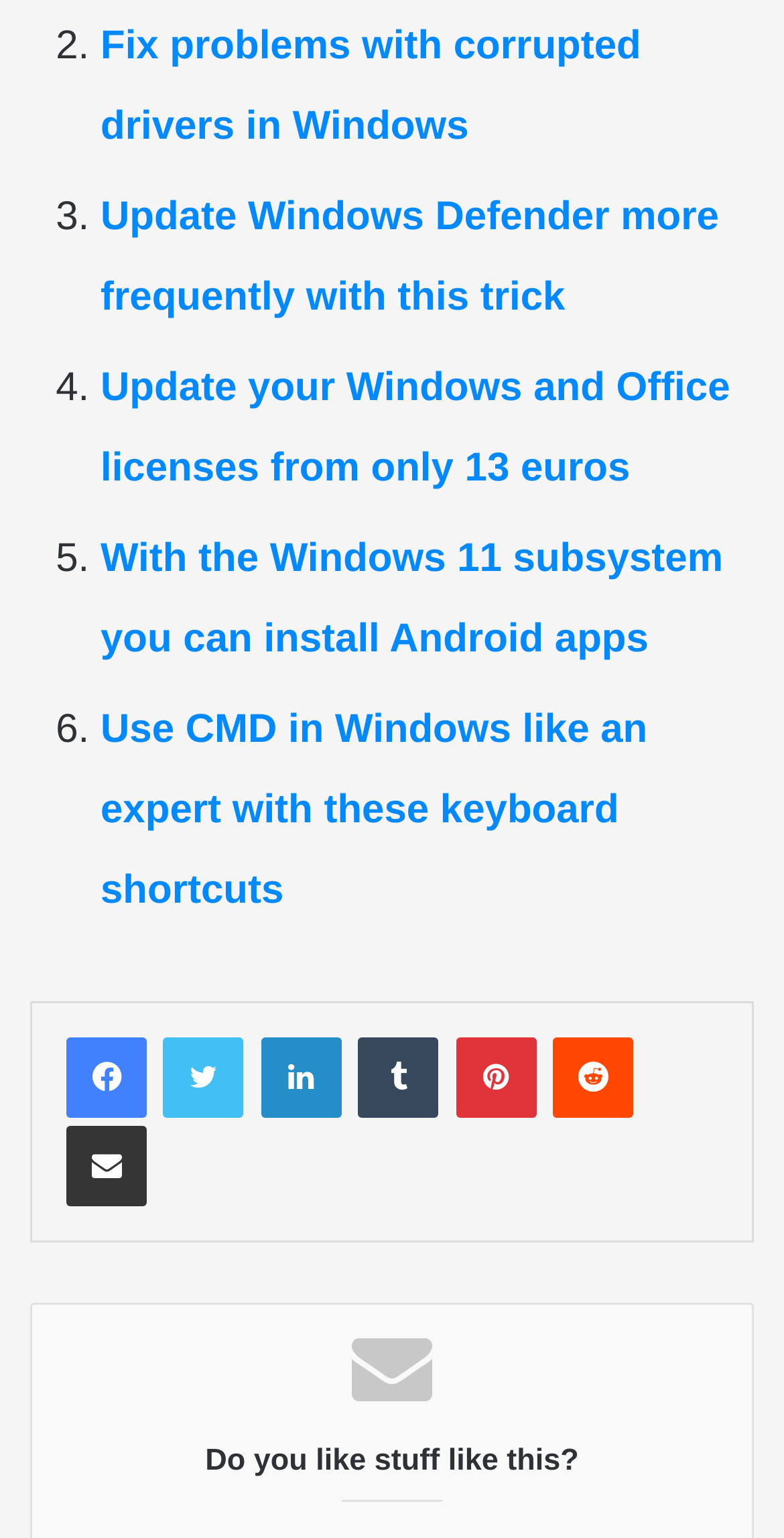Please locate the bounding box coordinates of the element that should be clicked to achieve the given instruction: "Click on the LinkedIn icon".

[0.333, 0.674, 0.436, 0.726]